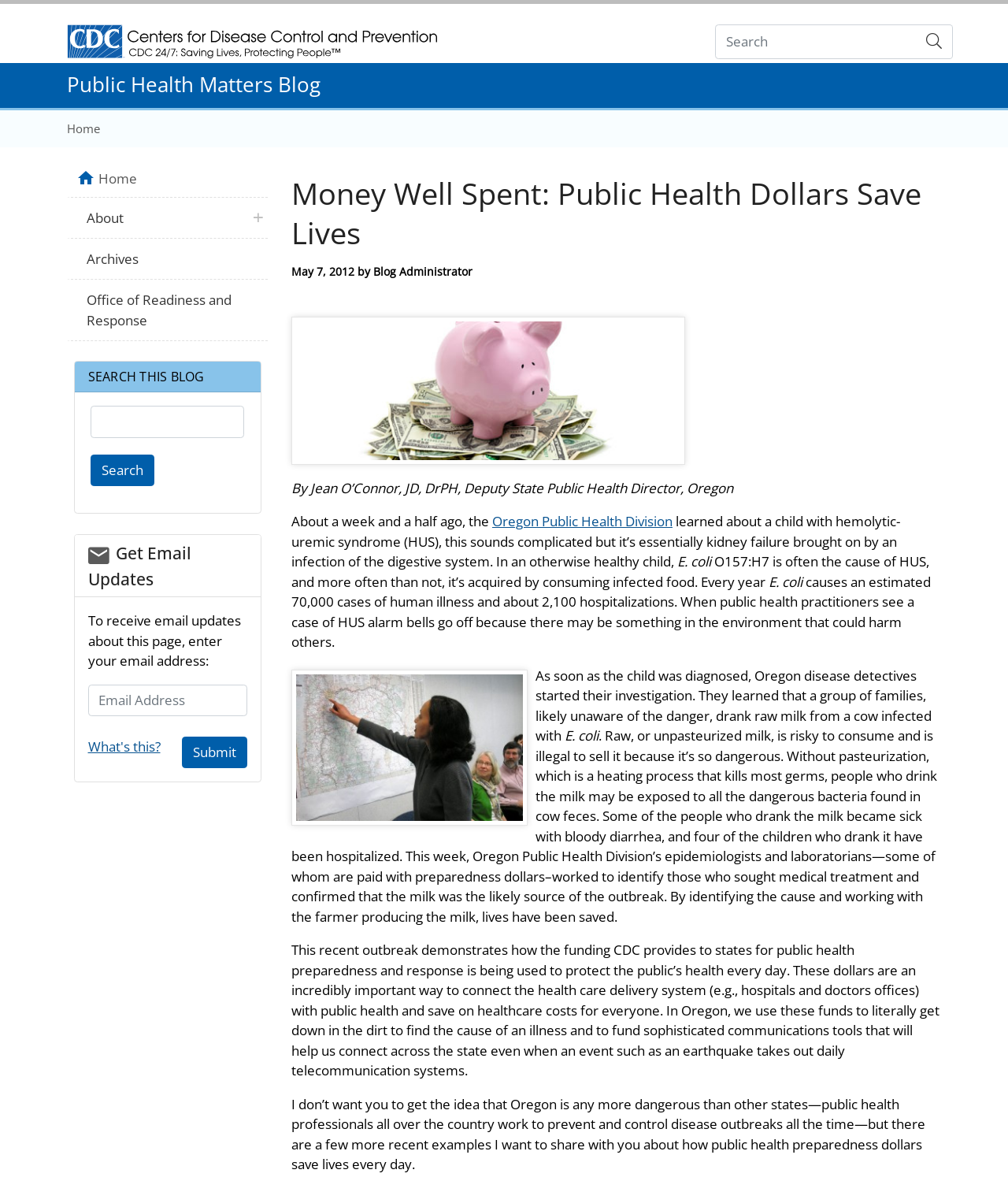What is the date of the blog post?
Relying on the image, give a concise answer in one word or a brief phrase.

May 7, 2012